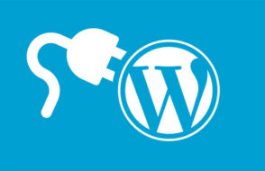What is the purpose of the power plug?
Please give a detailed and elaborate answer to the question based on the image.

The power plug is illustrated on the left side of the image, suggesting connectivity and enhancement, which implies that the plugin concept is designed to integrate additional functionalities into WordPress sites, enhancing the user's blogging experience.